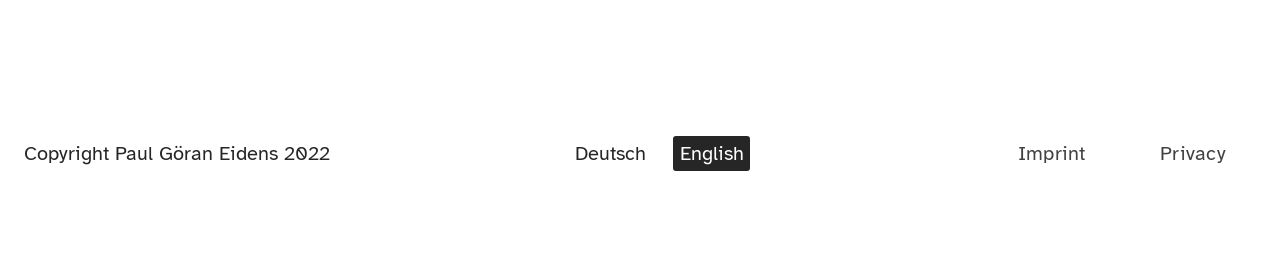Given the element description Deutsch, identify the bounding box coordinates for the UI element on the webpage screenshot. The format should be (top-left x, top-left y, bottom-right x, bottom-right y), with values between 0 and 1.

[0.444, 0.535, 0.51, 0.673]